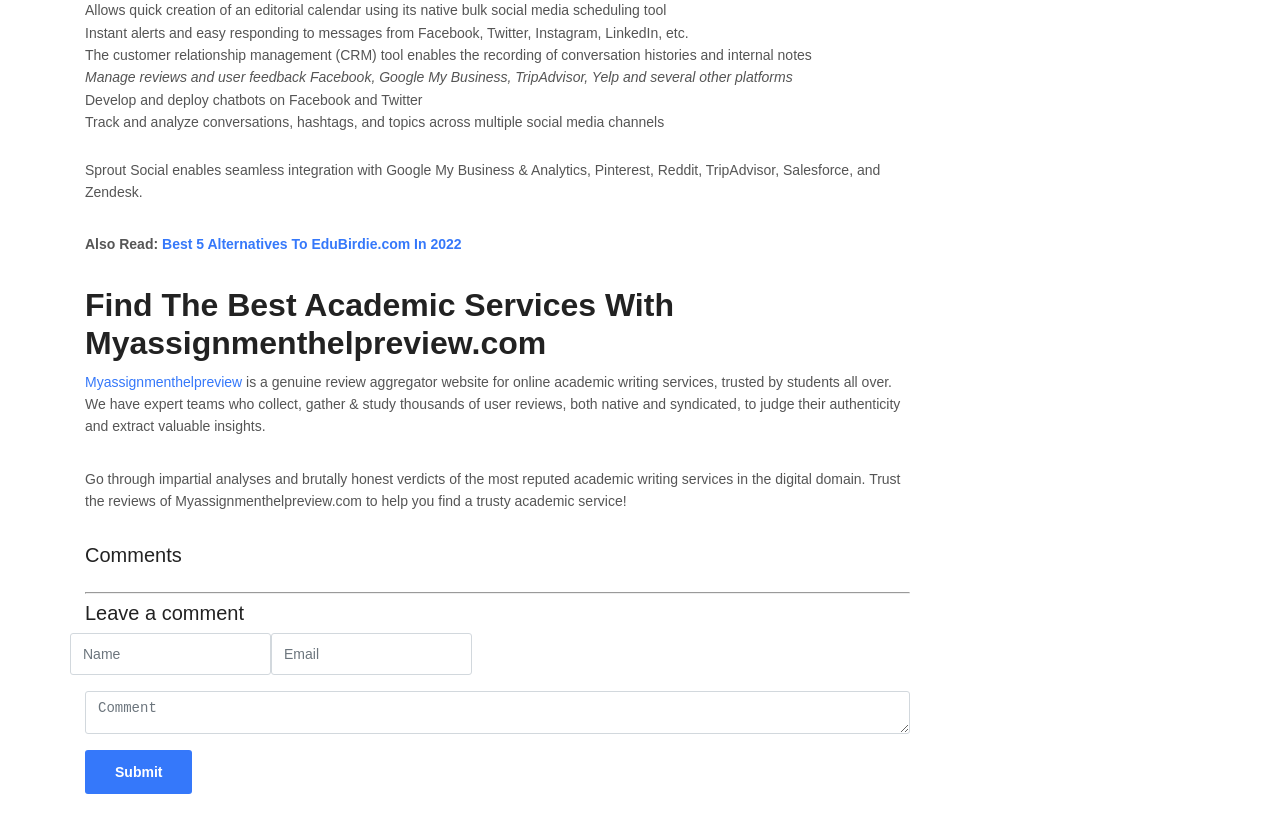Find the bounding box coordinates of the UI element according to this description: "name="name" placeholder="Name"".

[0.055, 0.757, 0.212, 0.808]